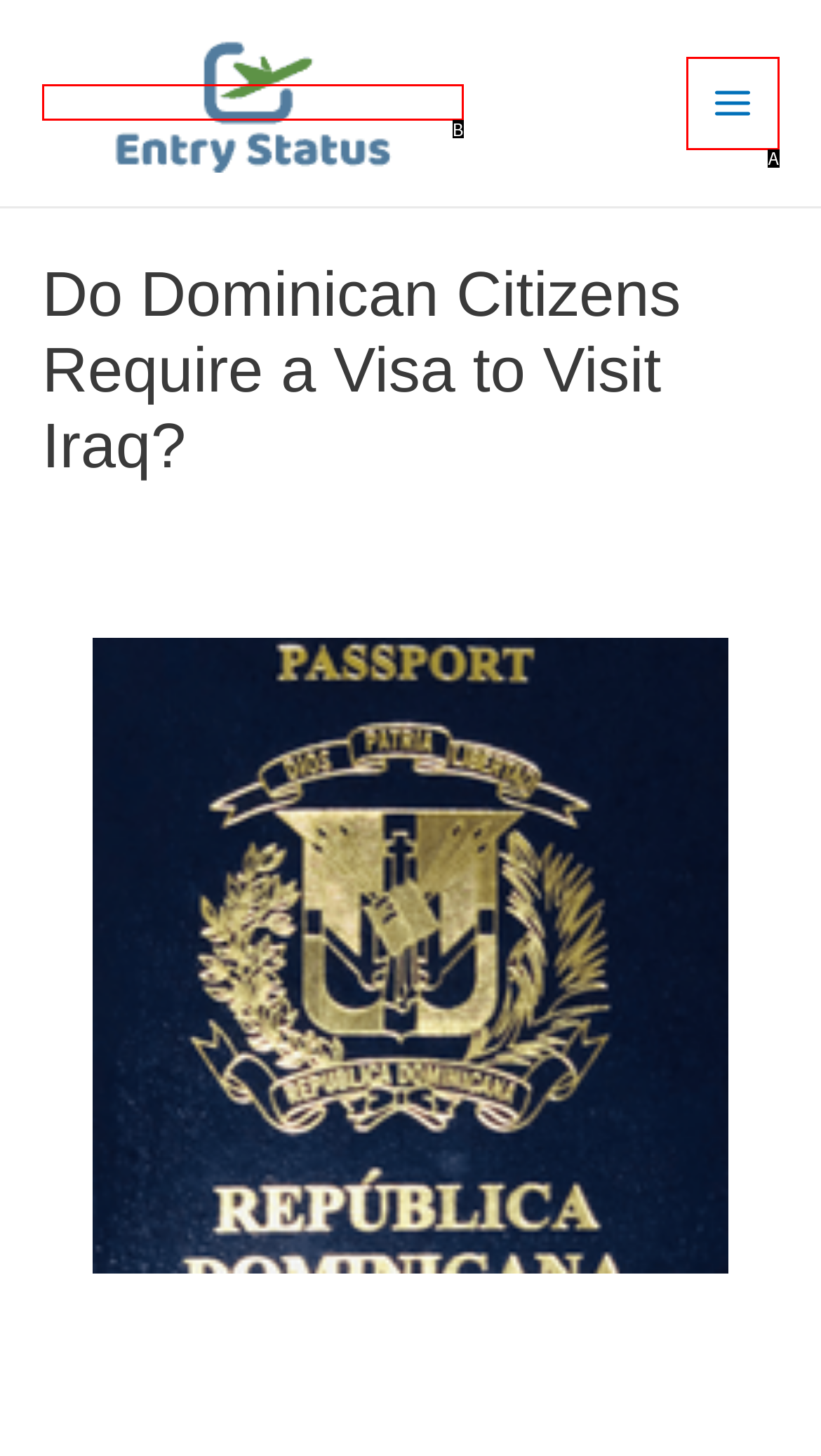Choose the option that best matches the element: Radius Global.,LTD
Respond with the letter of the correct option.

None